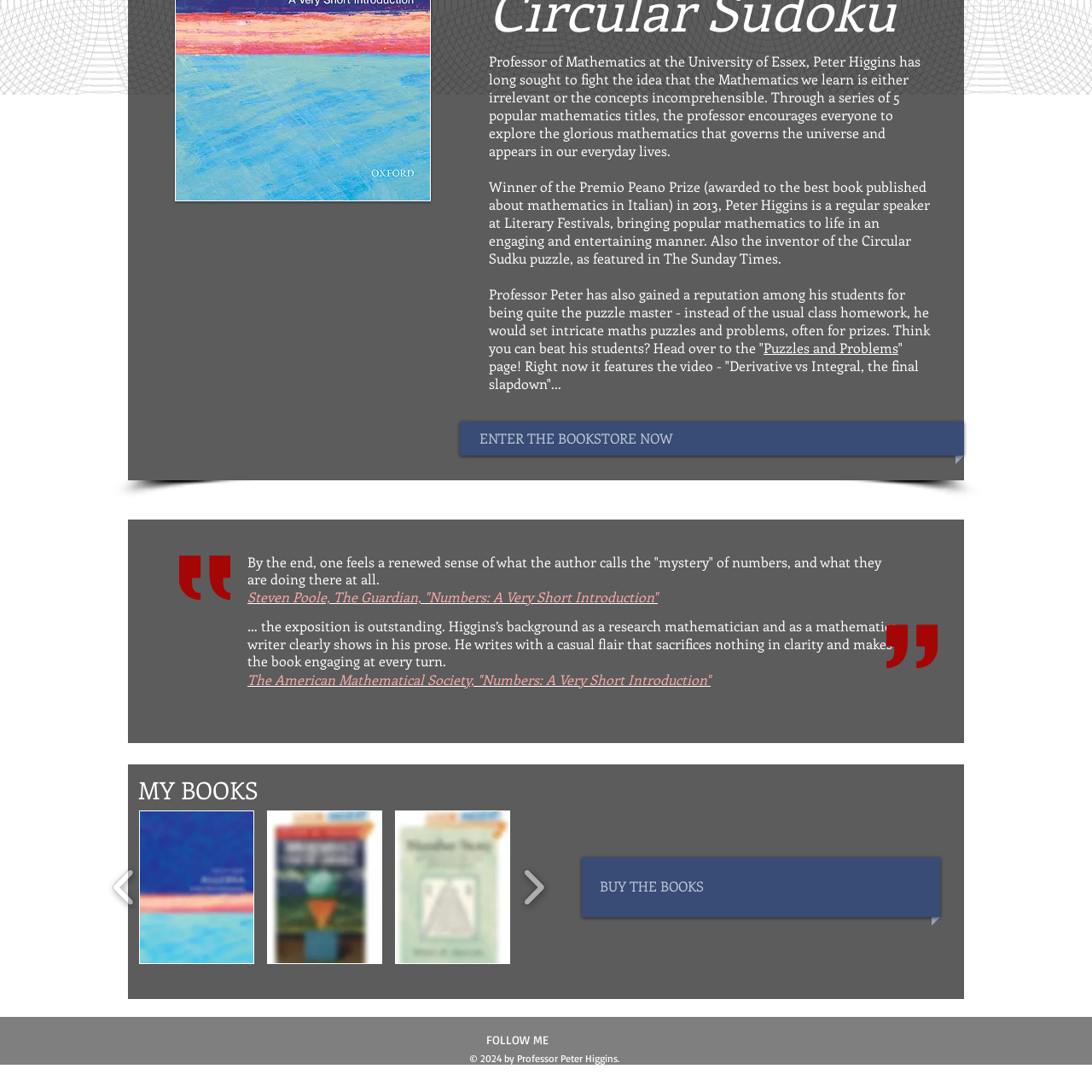Describe extensively the contents of the image within the red-bordered area.

This image appears to display the cover of "Dad's Algebra," a book associated with Professor Peter Higgins, a prominent figure in mathematics education known for his engaging approach to complex mathematical concepts. His works aim to demystify mathematics, making it accessible and enjoyable. The book may serve as an introduction to algebra, featuring practical insights and problems tailored for a younger audience or beginners. Alongside its playful and inviting presentation, the book reinforces Higgins's reputation as a puzzle master and educator, encouraging readers to appreciate the beauty of mathematics in everyday life.